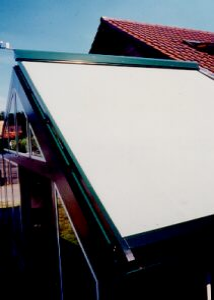Break down the image and describe each part extensively.

The image features a close-up view of a retractable awning installed on the slope of a roof. This specific awning appears to have a white fabric surface, complemented by a green frame that runs along its edge. The angle captures the awning's folded state, illustrating its potential for providing shade and shelter when extended. The background includes the upper portion of a building with a reddish-brown tiled roof, suggesting a residential setting. This visual emphasizes the practical benefits of retractable awnings, such as enhancing outdoor comfort and aesthetics while offering protection from the elements.